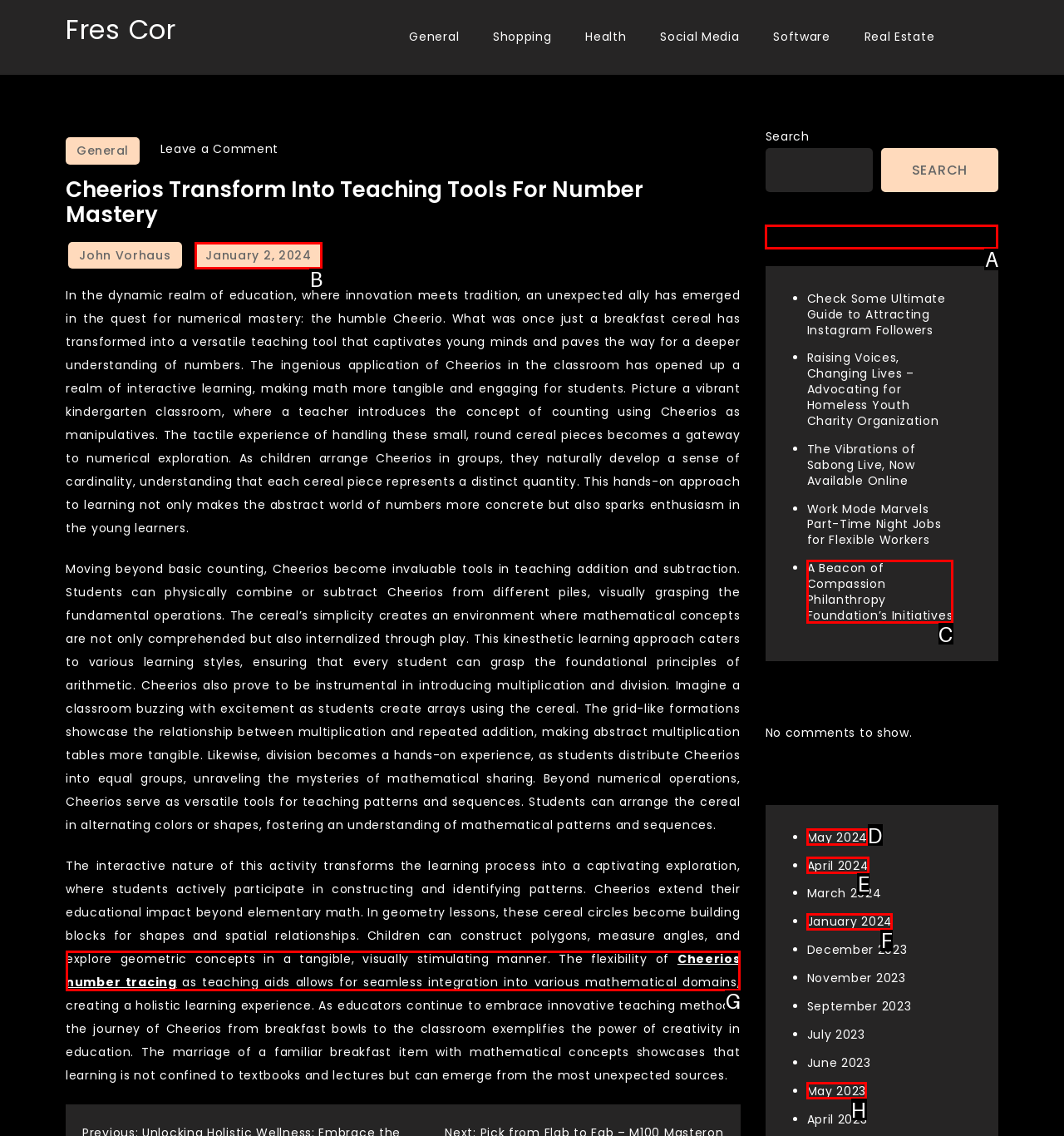Select the letter of the element you need to click to complete this task: Check the 'Recent Posts' section
Answer using the letter from the specified choices.

A